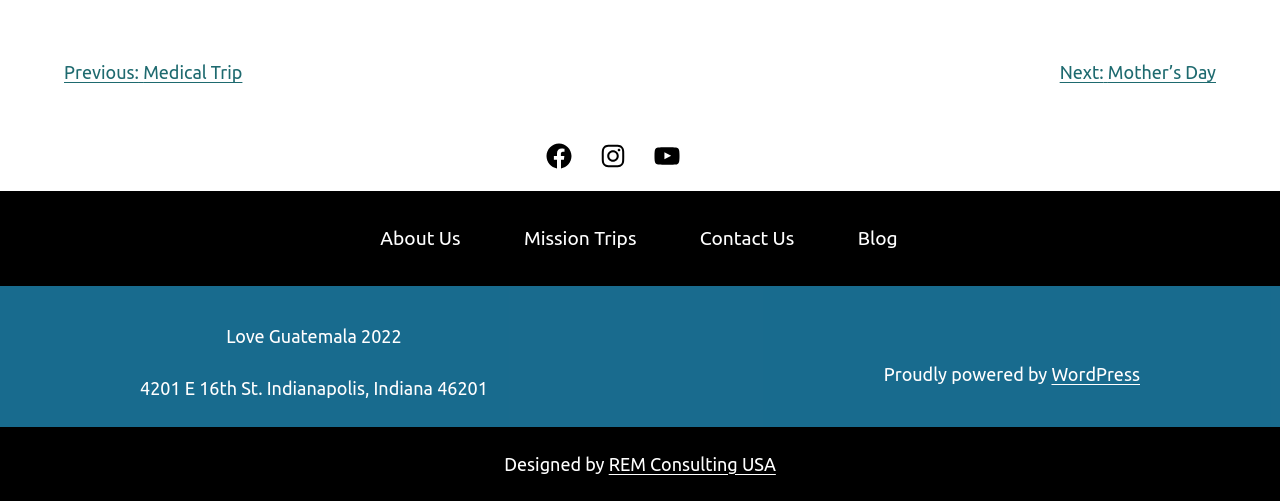Answer in one word or a short phrase: 
How many social media links are present in the footer?

3